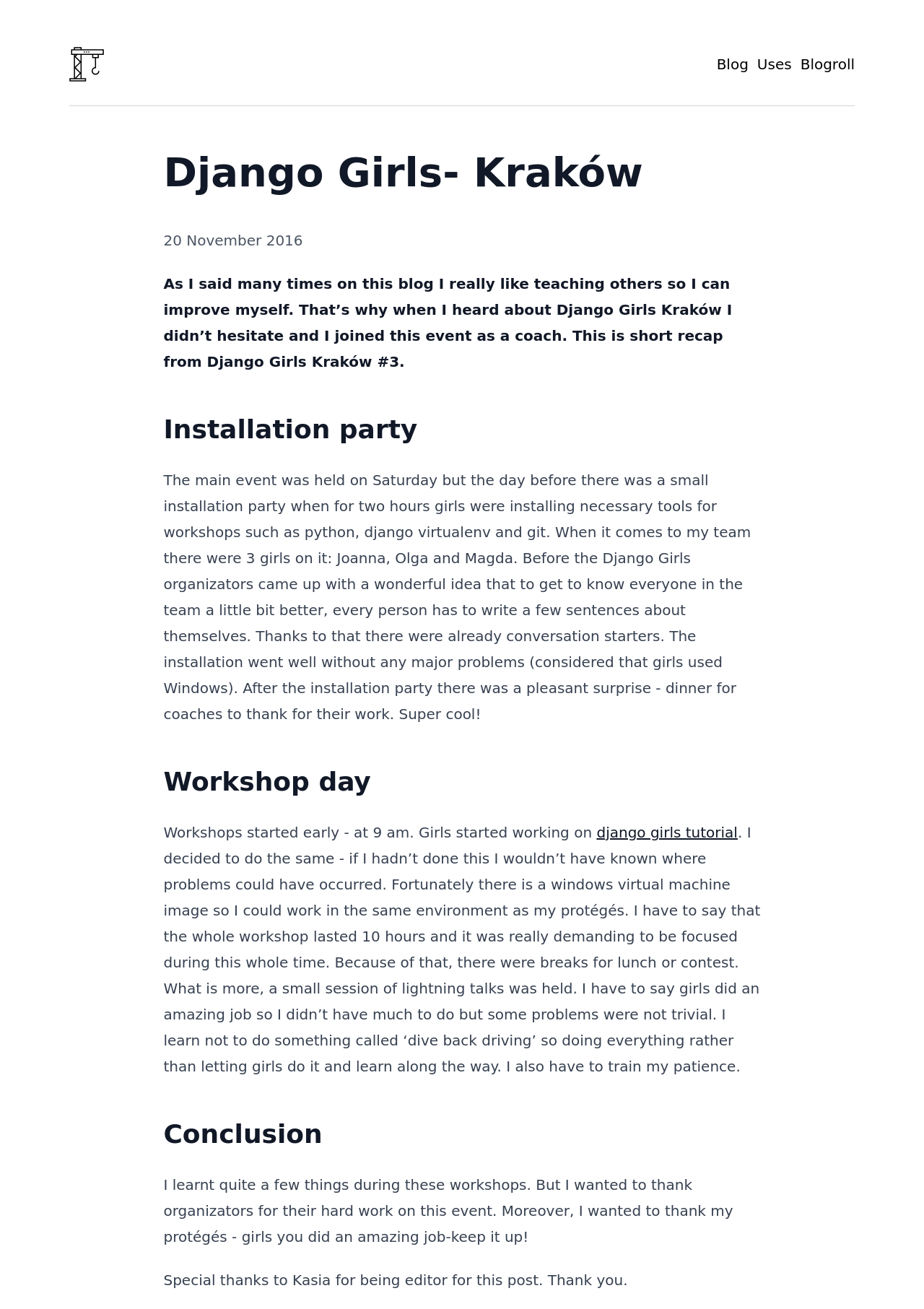Find the bounding box coordinates for the HTML element described as: "Home". The coordinates should consist of four float values between 0 and 1, i.e., [left, top, right, bottom].

None